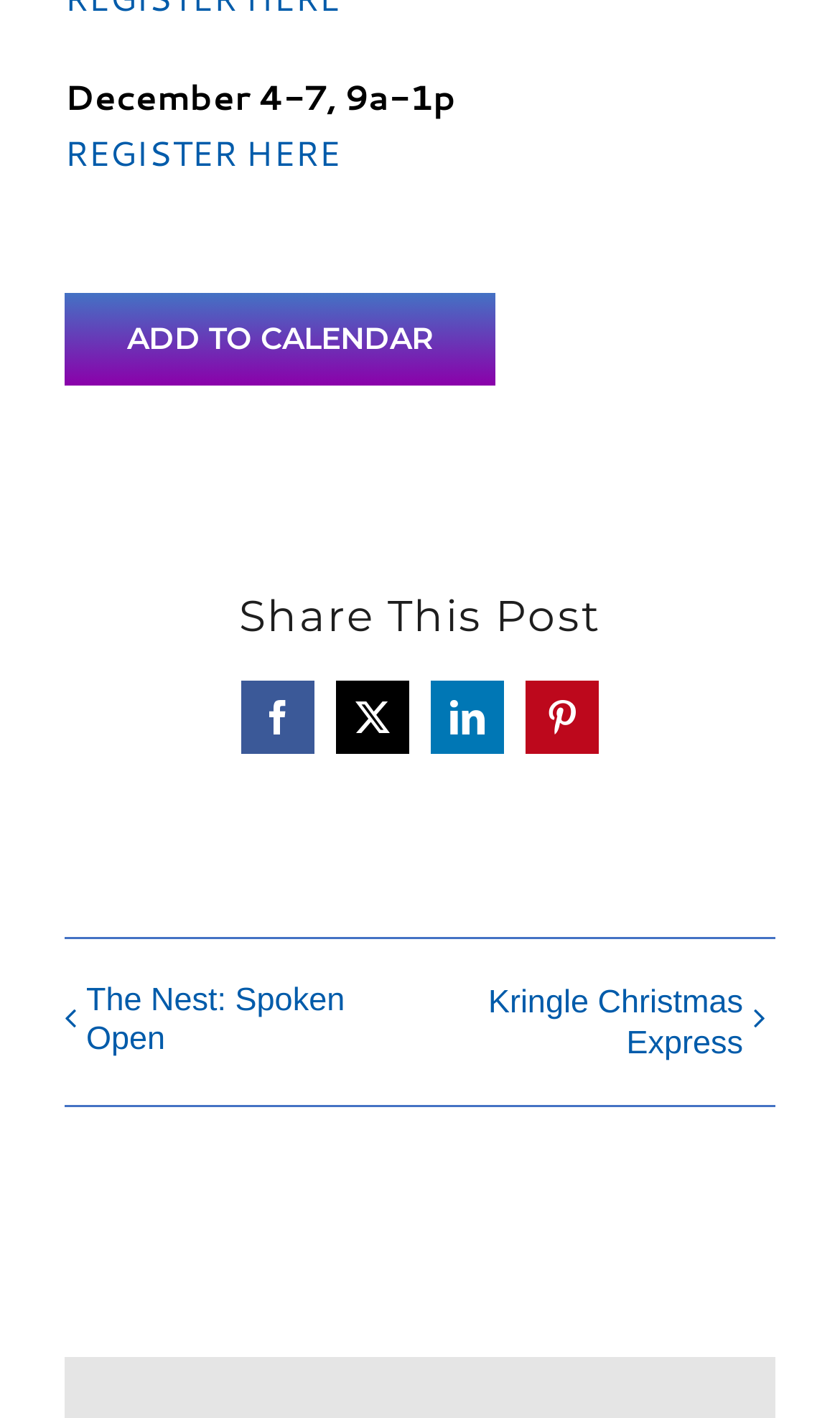Point out the bounding box coordinates of the section to click in order to follow this instruction: "register for the event".

[0.077, 0.089, 0.405, 0.124]